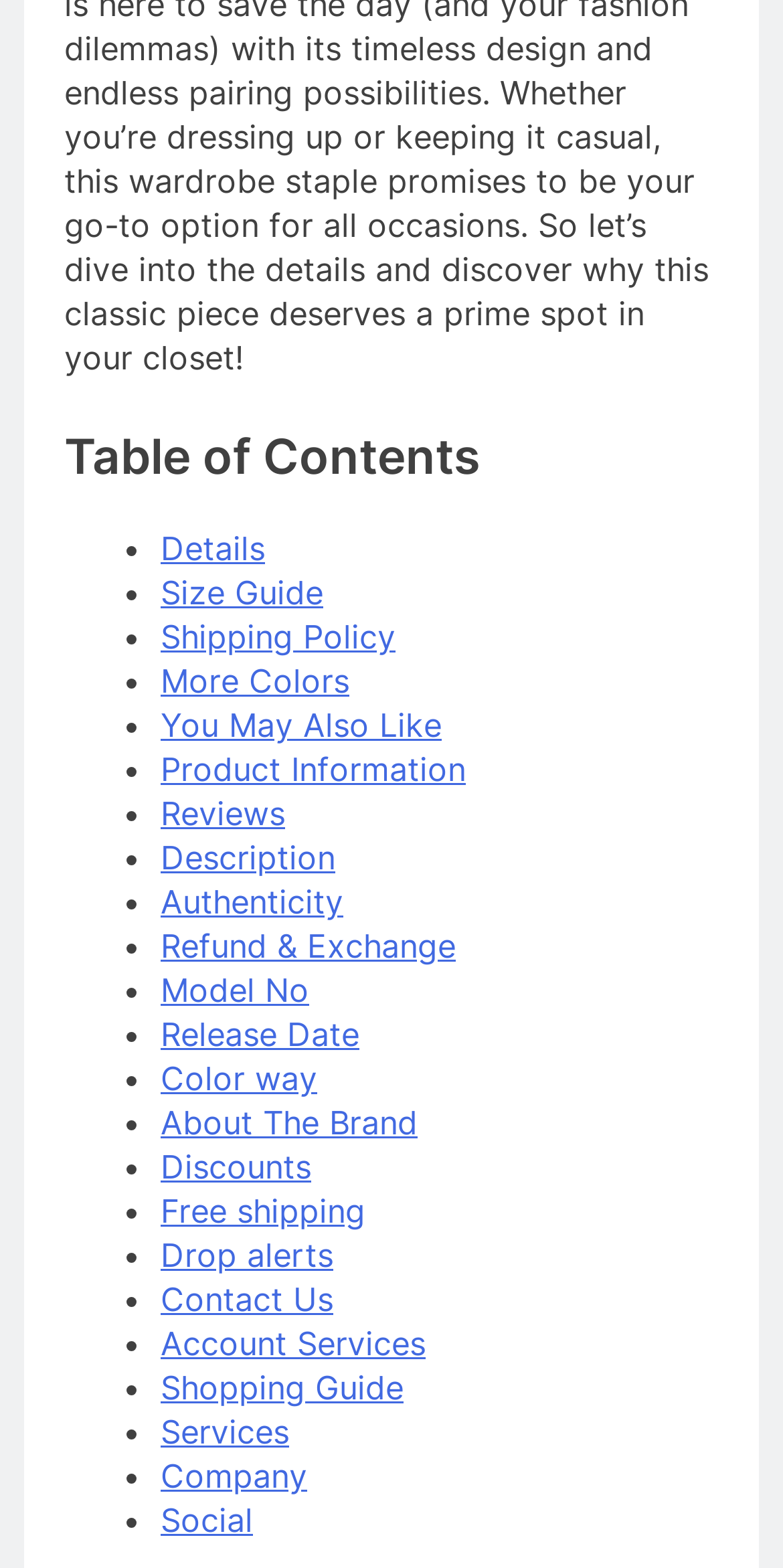Determine the bounding box coordinates of the element that should be clicked to execute the following command: "Read product reviews".

[0.205, 0.506, 0.364, 0.531]